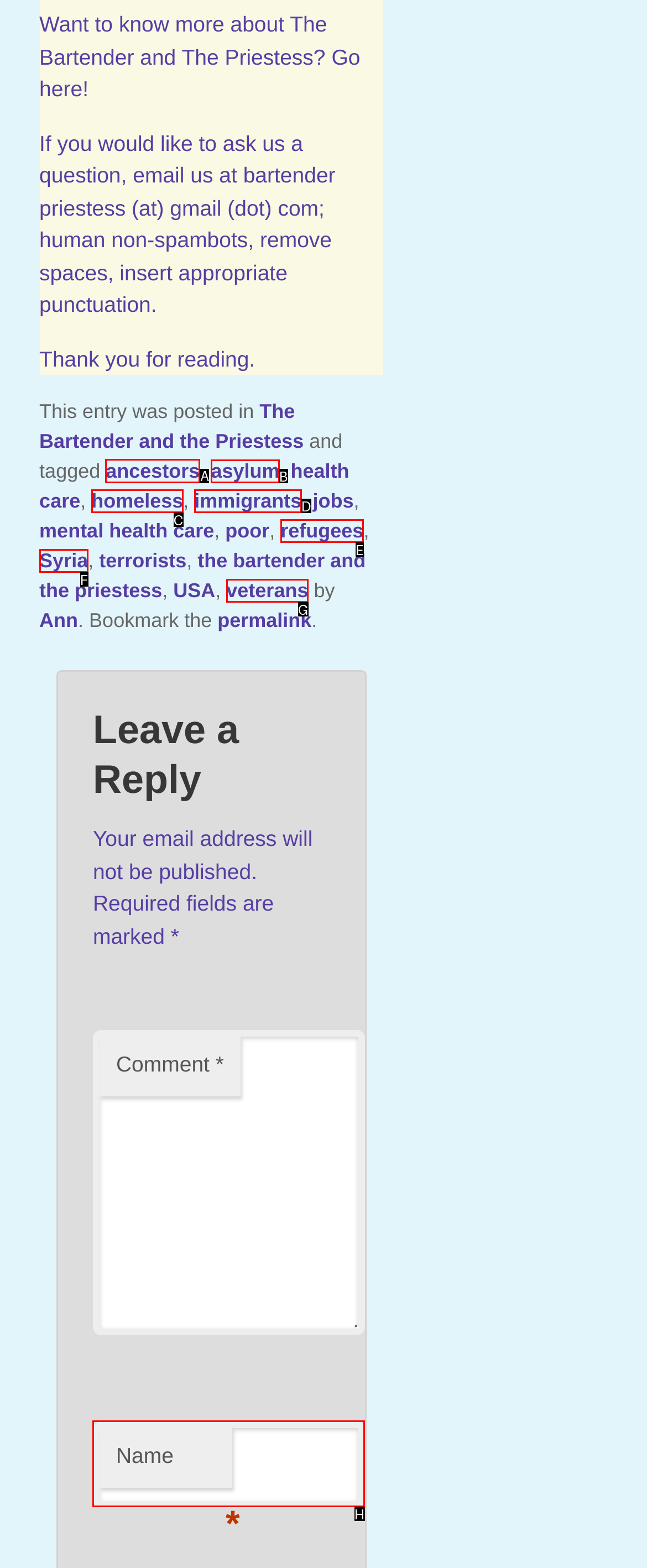Identify the correct option to click in order to complete this task: Click the link to view posts tagged with 'ancestors'
Answer with the letter of the chosen option directly.

A